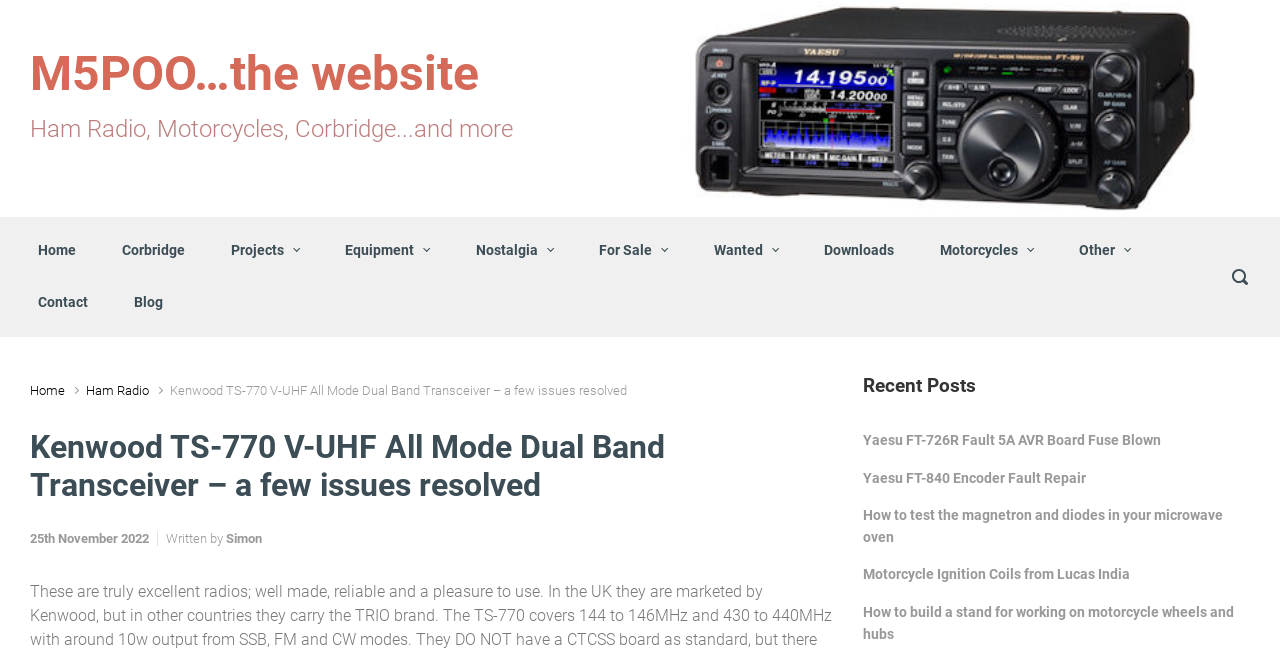Please determine the bounding box coordinates of the element to click on in order to accomplish the following task: "Check the 'Recent Posts'". Ensure the coordinates are four float numbers ranging from 0 to 1, i.e., [left, top, right, bottom].

[0.674, 0.553, 0.977, 0.627]